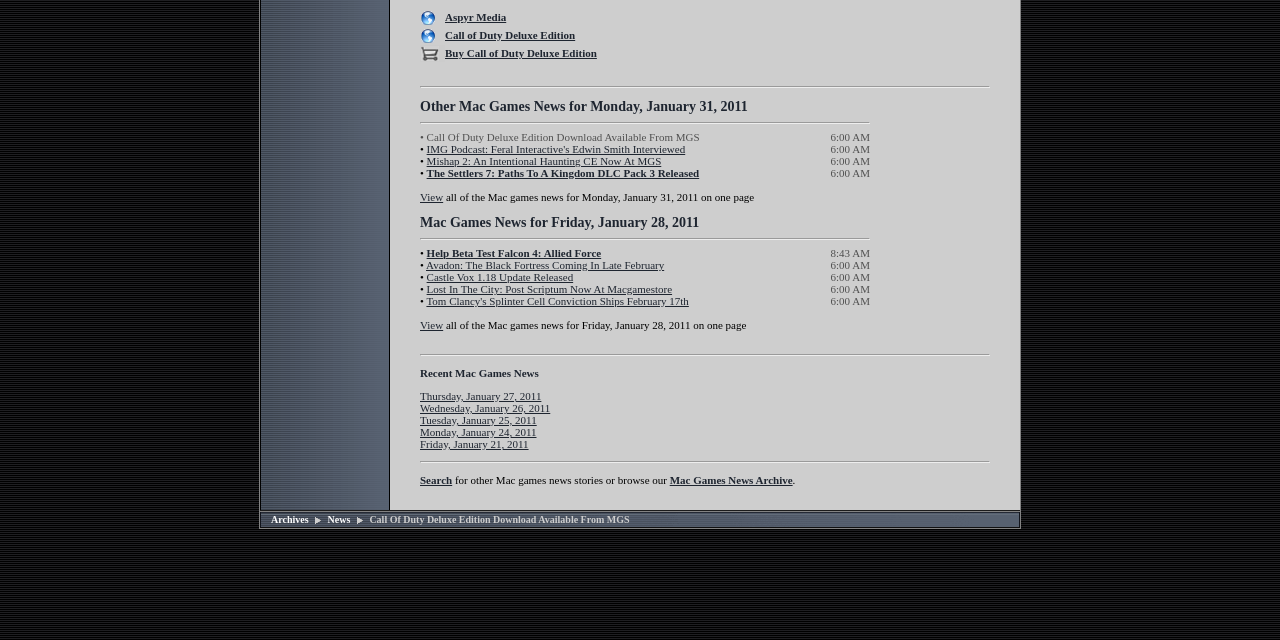Bounding box coordinates should be provided in the format (top-left x, top-left y, bottom-right x, bottom-right y) with all values between 0 and 1. Identify the bounding box for this UI element: Aspyr Media

[0.348, 0.016, 0.395, 0.035]